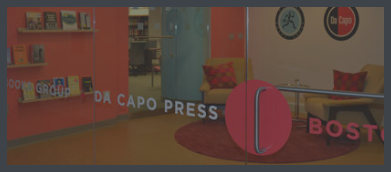What is visible on the left side of the interior?
Please respond to the question with a detailed and thorough explanation.

The question asks about the object visible on the left side of the interior of the Da Capo Press entrance. According to the caption, a neatly organized bookshelf filled with various books is visible on the left, indicating the literary focus of the publishing company.